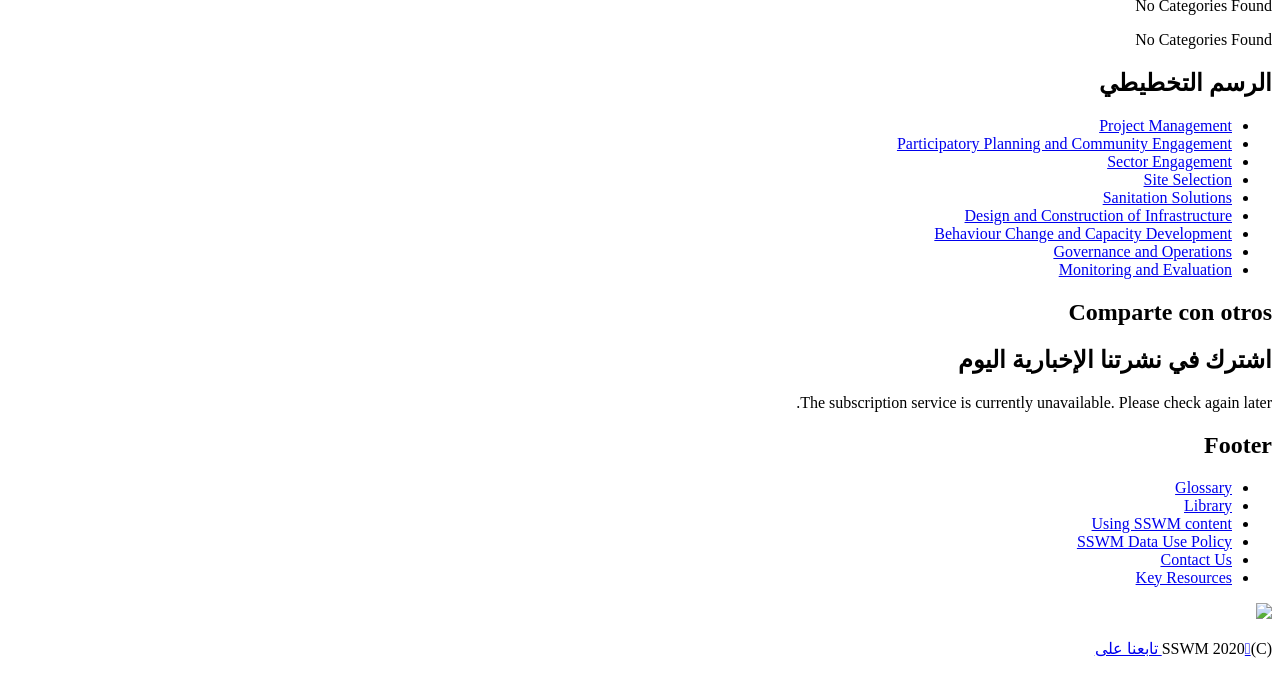Please determine the bounding box coordinates for the element that should be clicked to follow these instructions: "Click on Project Management".

[0.859, 0.174, 0.962, 0.199]